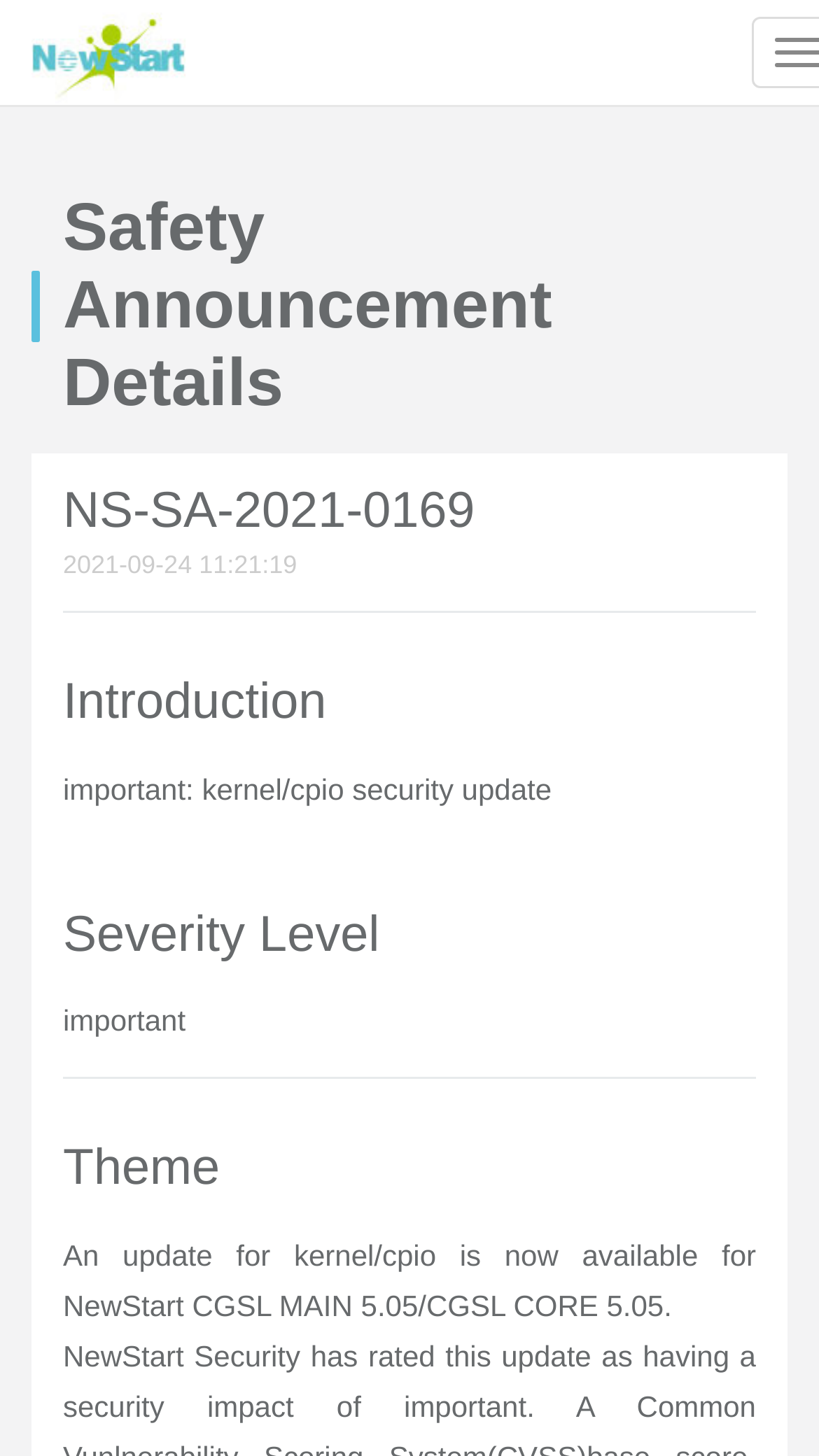What is the severity level of the update?
Please respond to the question with as much detail as possible.

I looked at the heading element with the content 'Severity Level' located at [0.077, 0.624, 0.923, 0.662], but there is no specific severity level mentioned in the nearby elements.